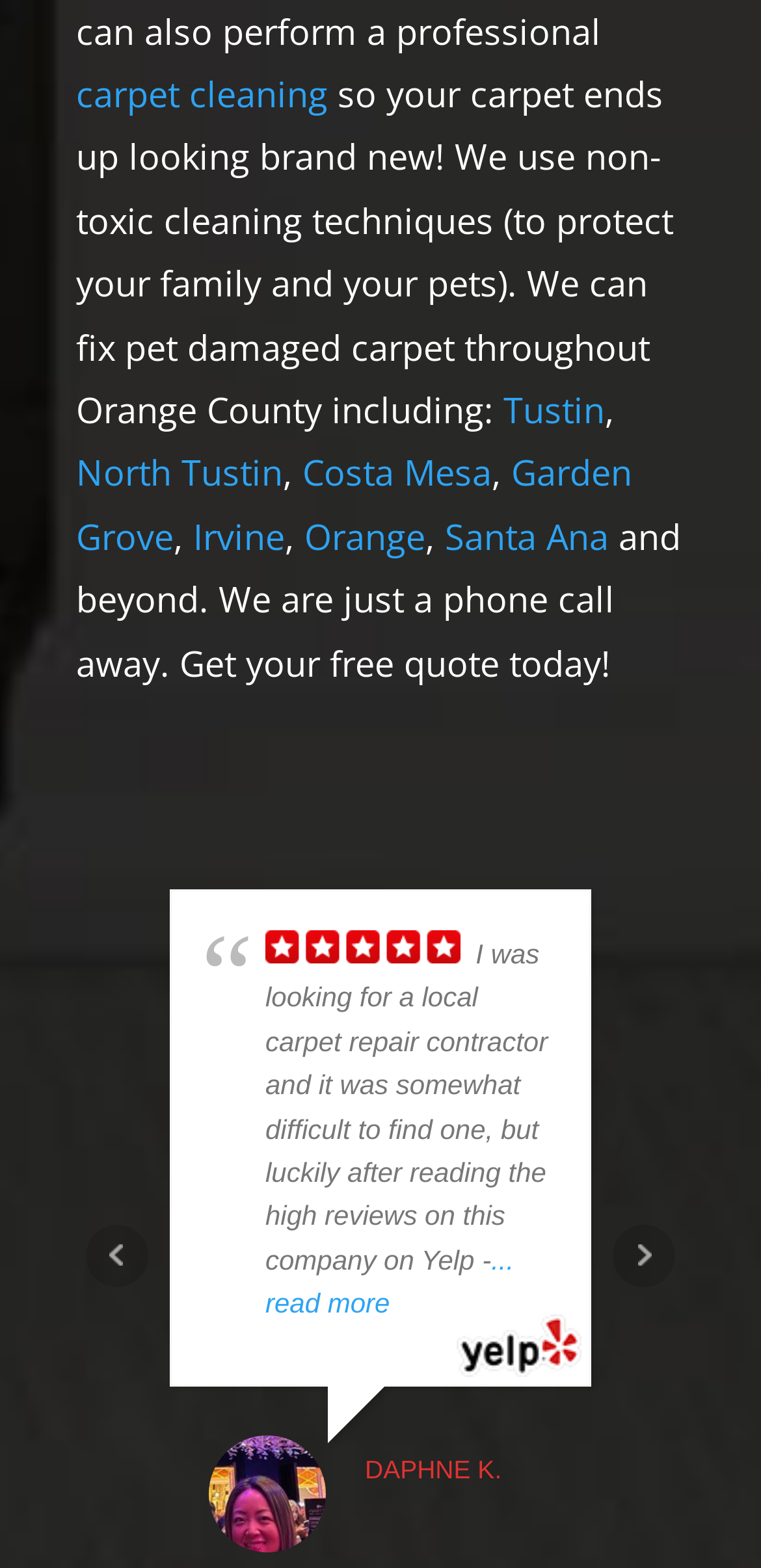Please answer the following question using a single word or phrase: 
What is the name of the reviewer?

DAPHNE K.